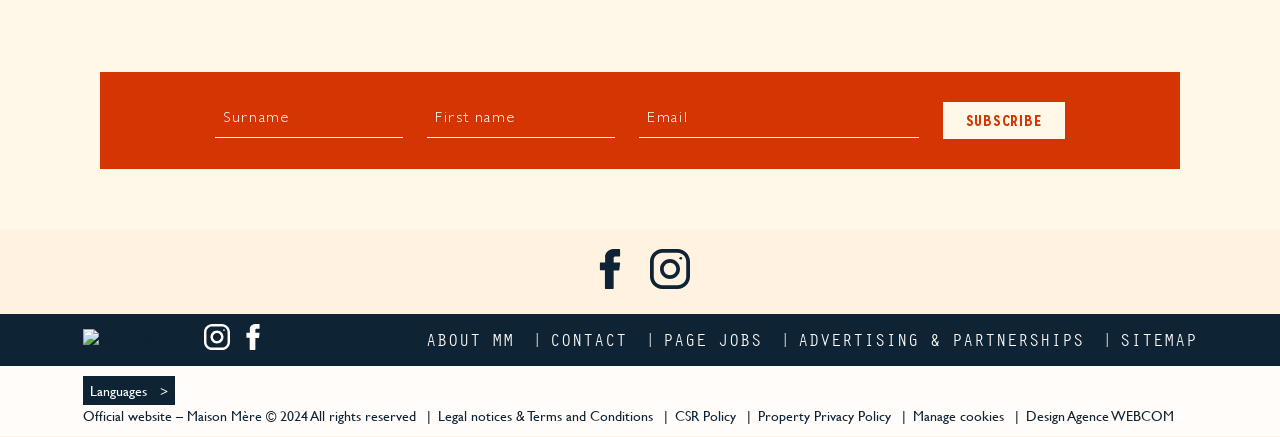Please identify the coordinates of the bounding box for the clickable region that will accomplish this instruction: "Read eBook: Emotionen einschätzen, Hunde verstehen".

None